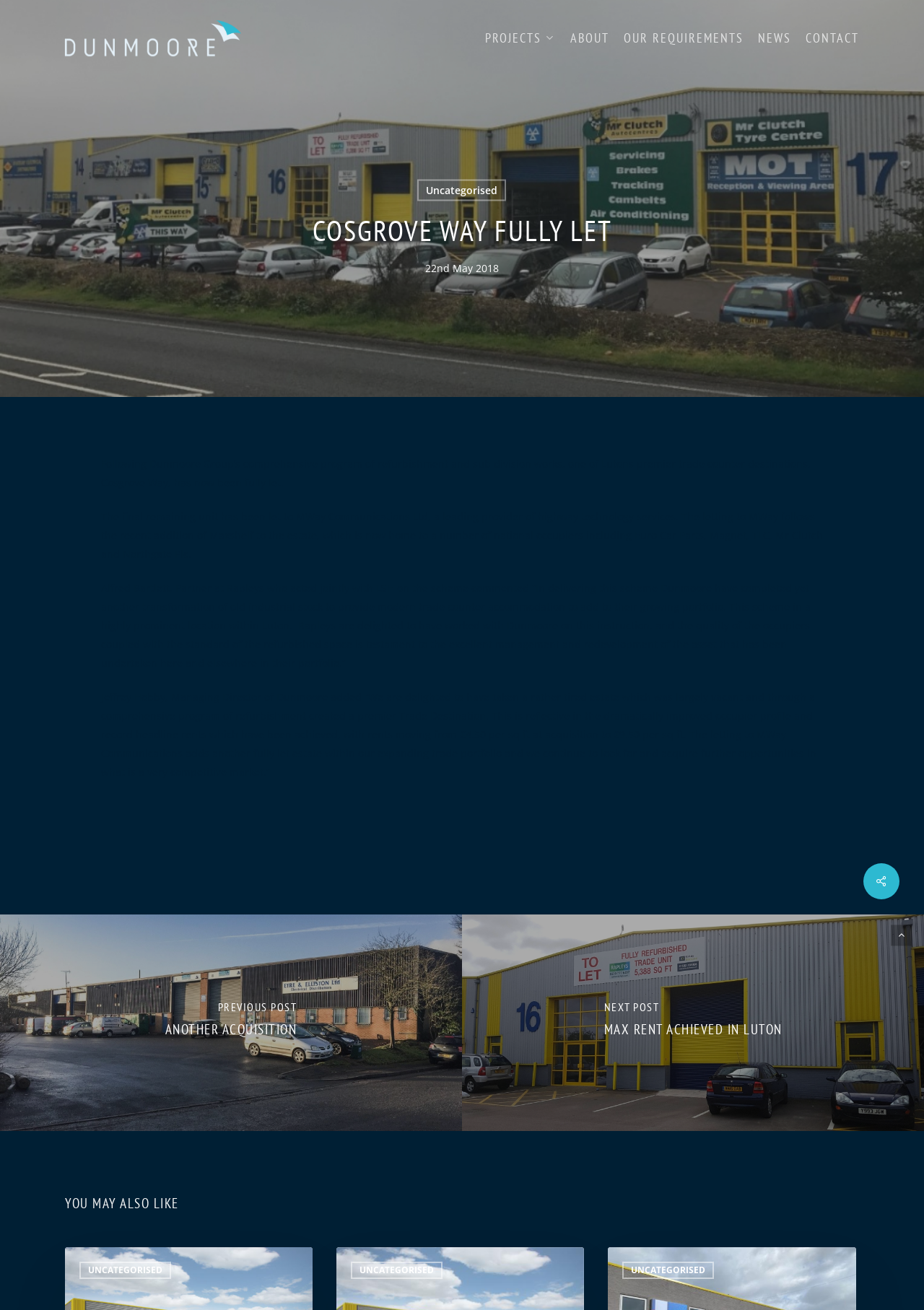Please provide the bounding box coordinates for the UI element as described: "Our requirements". The coordinates must be four floats between 0 and 1, represented as [left, top, right, bottom].

[0.667, 0.024, 0.812, 0.034]